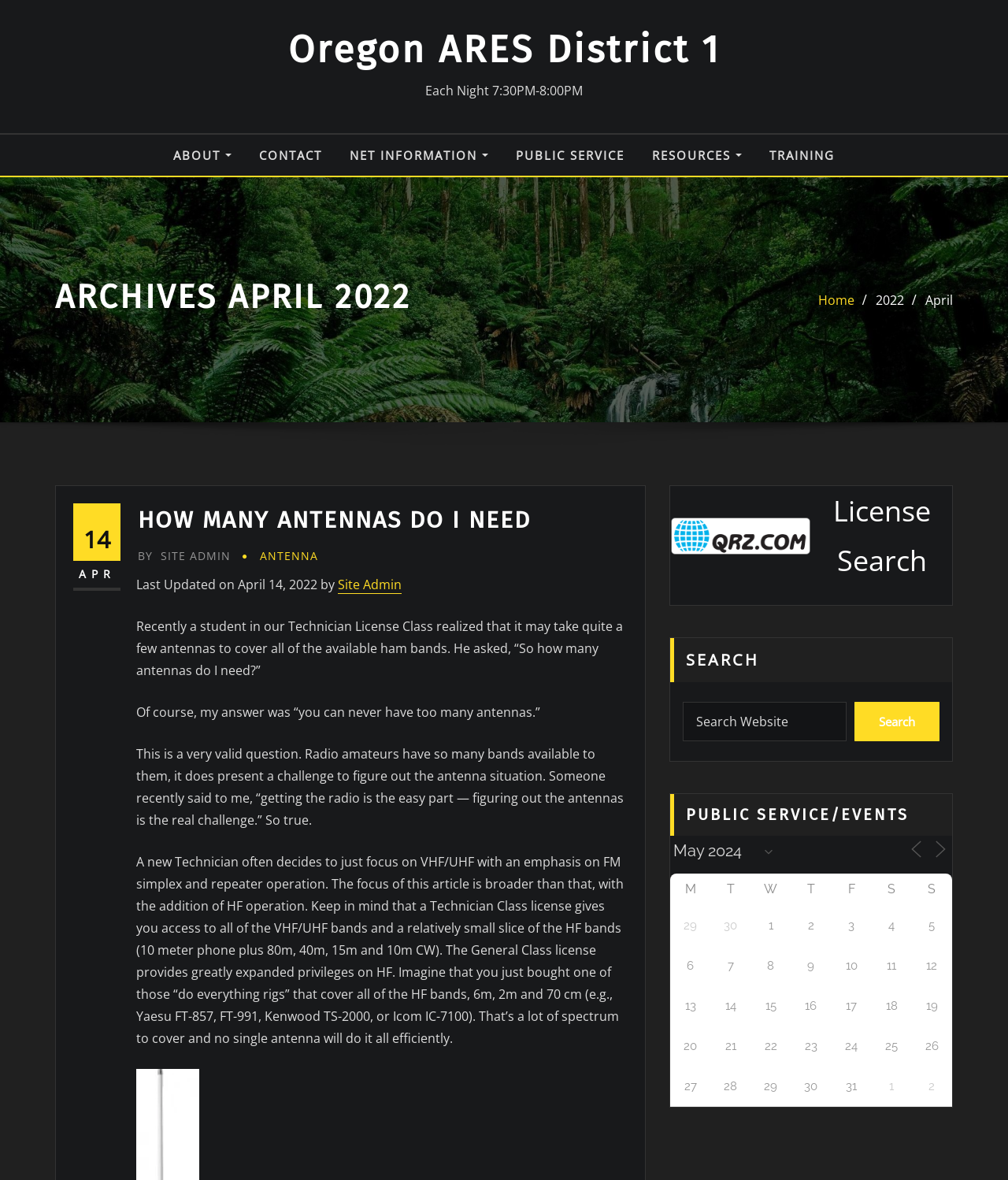What is the topic of the latest article?
Refer to the image and provide a one-word or short phrase answer.

Antennas